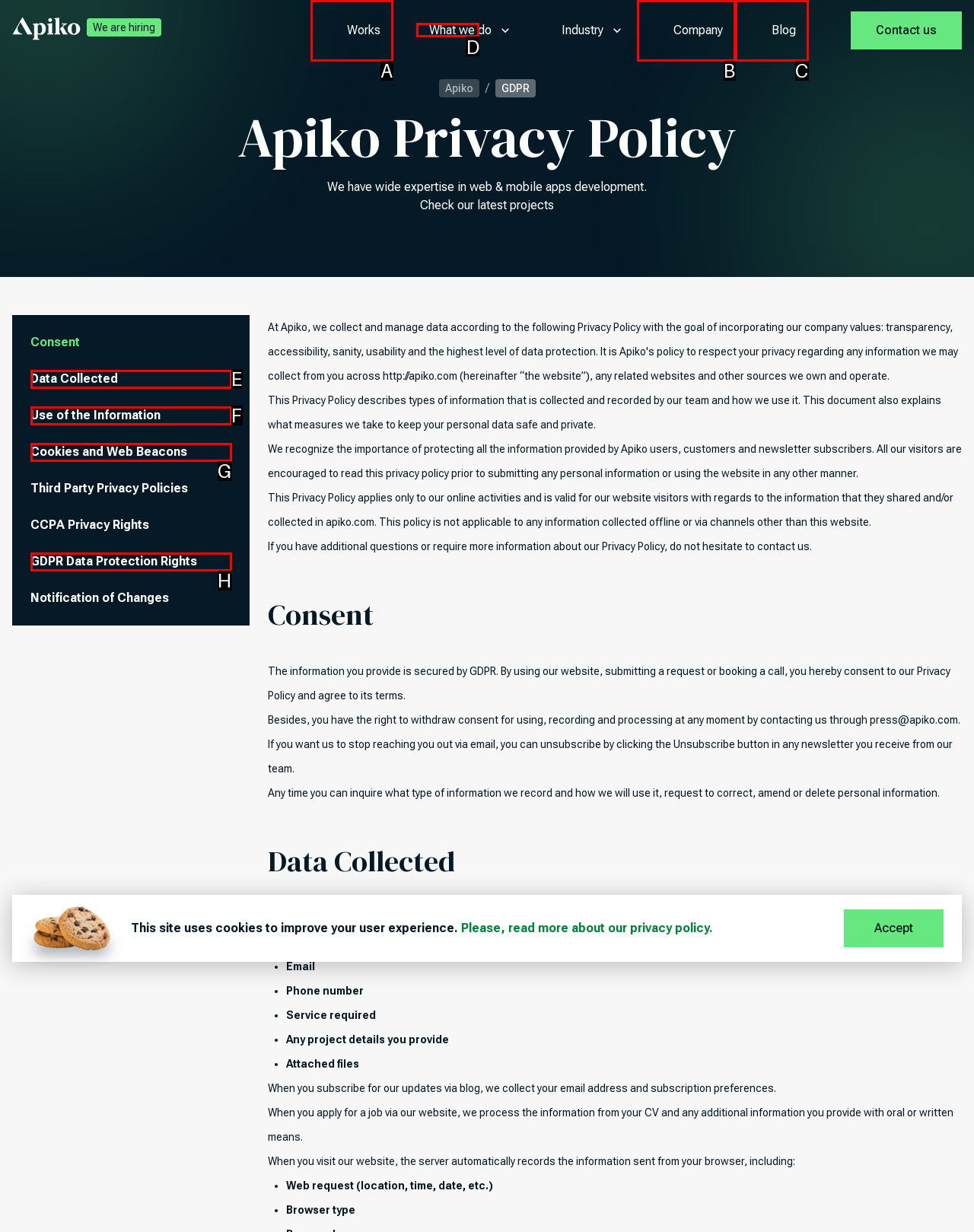Indicate the HTML element that should be clicked to perform the task: Read about what we do Reply with the letter corresponding to the chosen option.

D